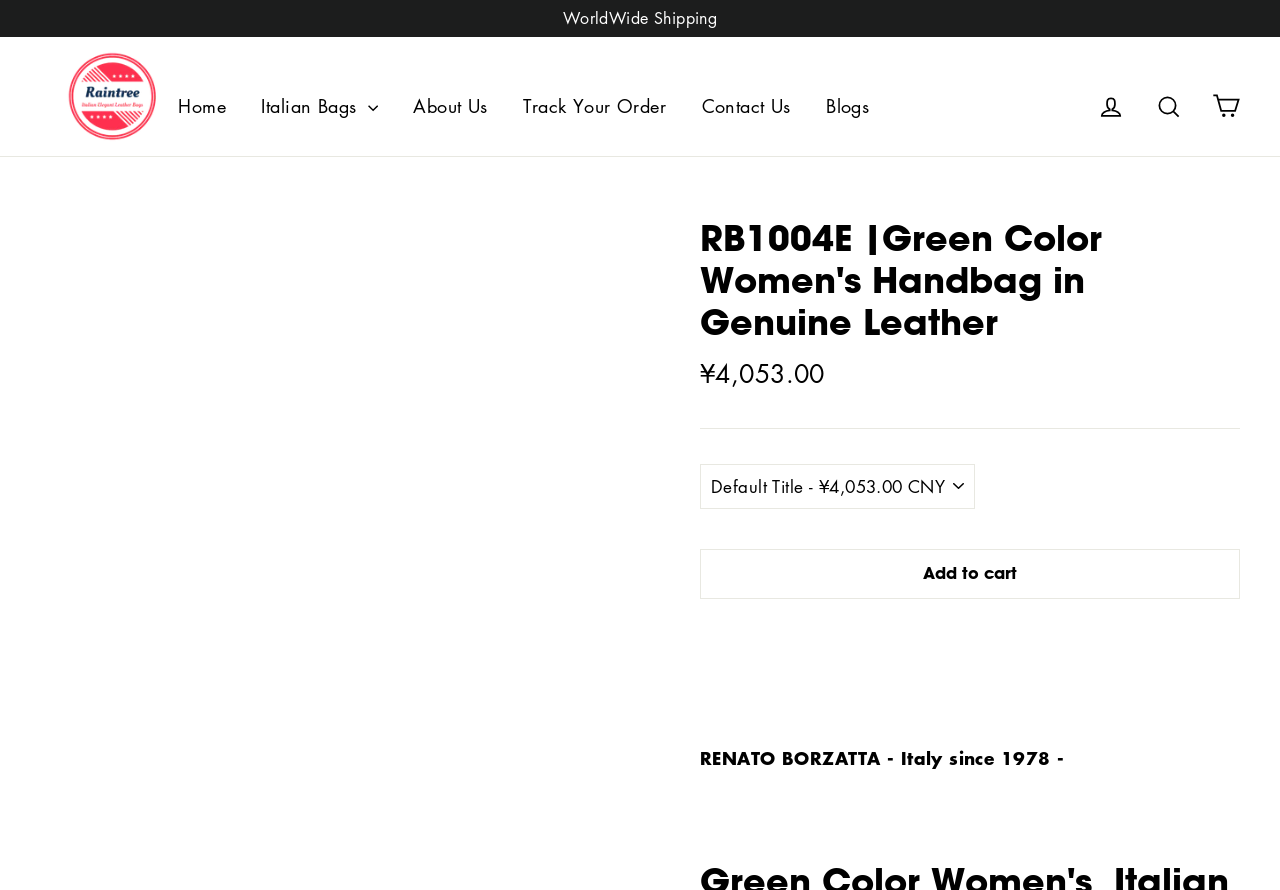How many navigation links are in the primary navigation menu?
From the screenshot, supply a one-word or short-phrase answer.

6